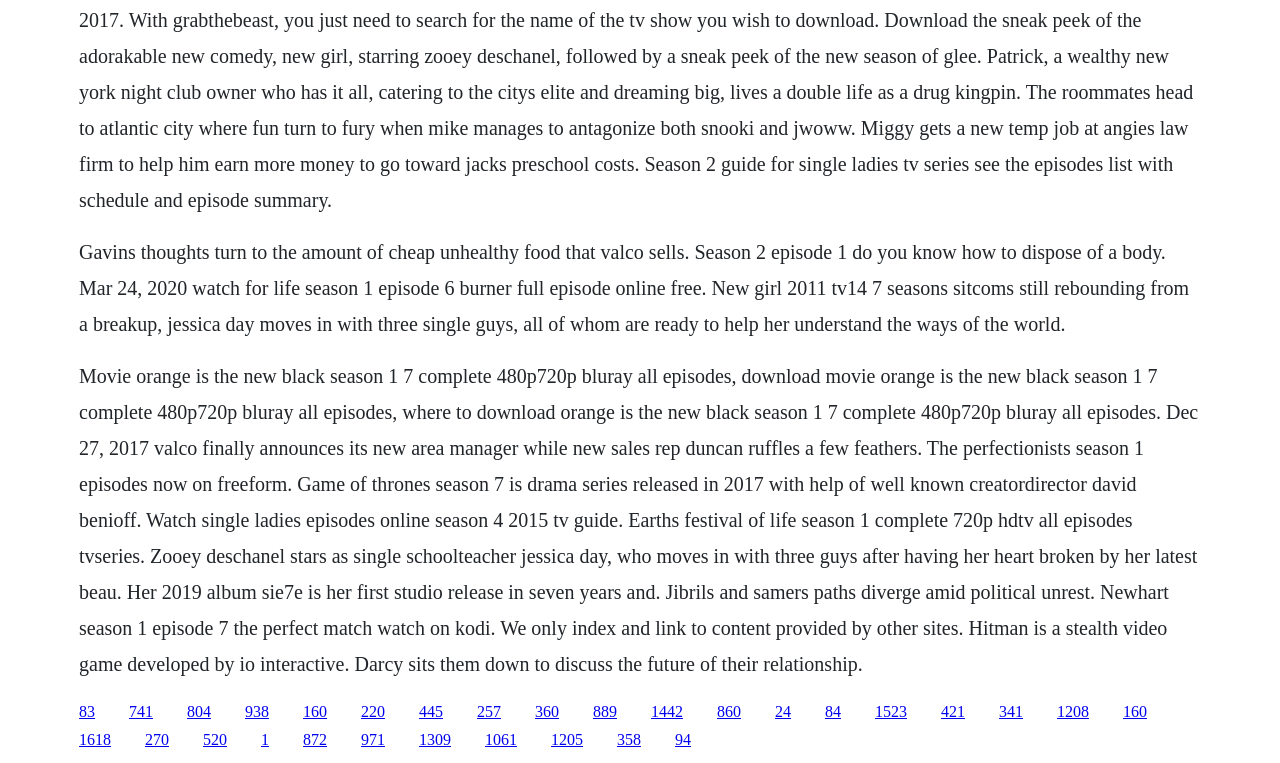Please reply to the following question using a single word or phrase: 
What is the theme of the text on this webpage?

Entertainment